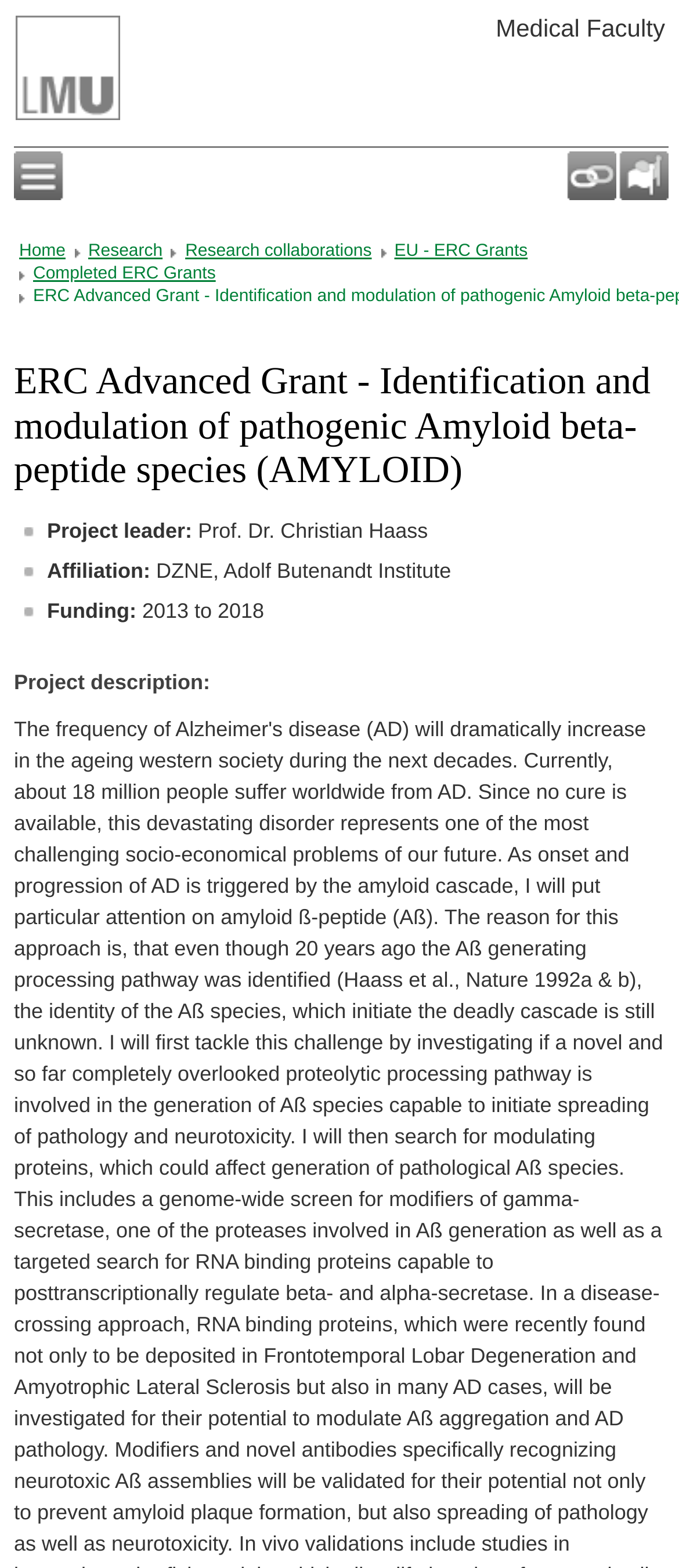Use a single word or phrase to answer the question:
What is the section that comes after the project leader's information?

Project description